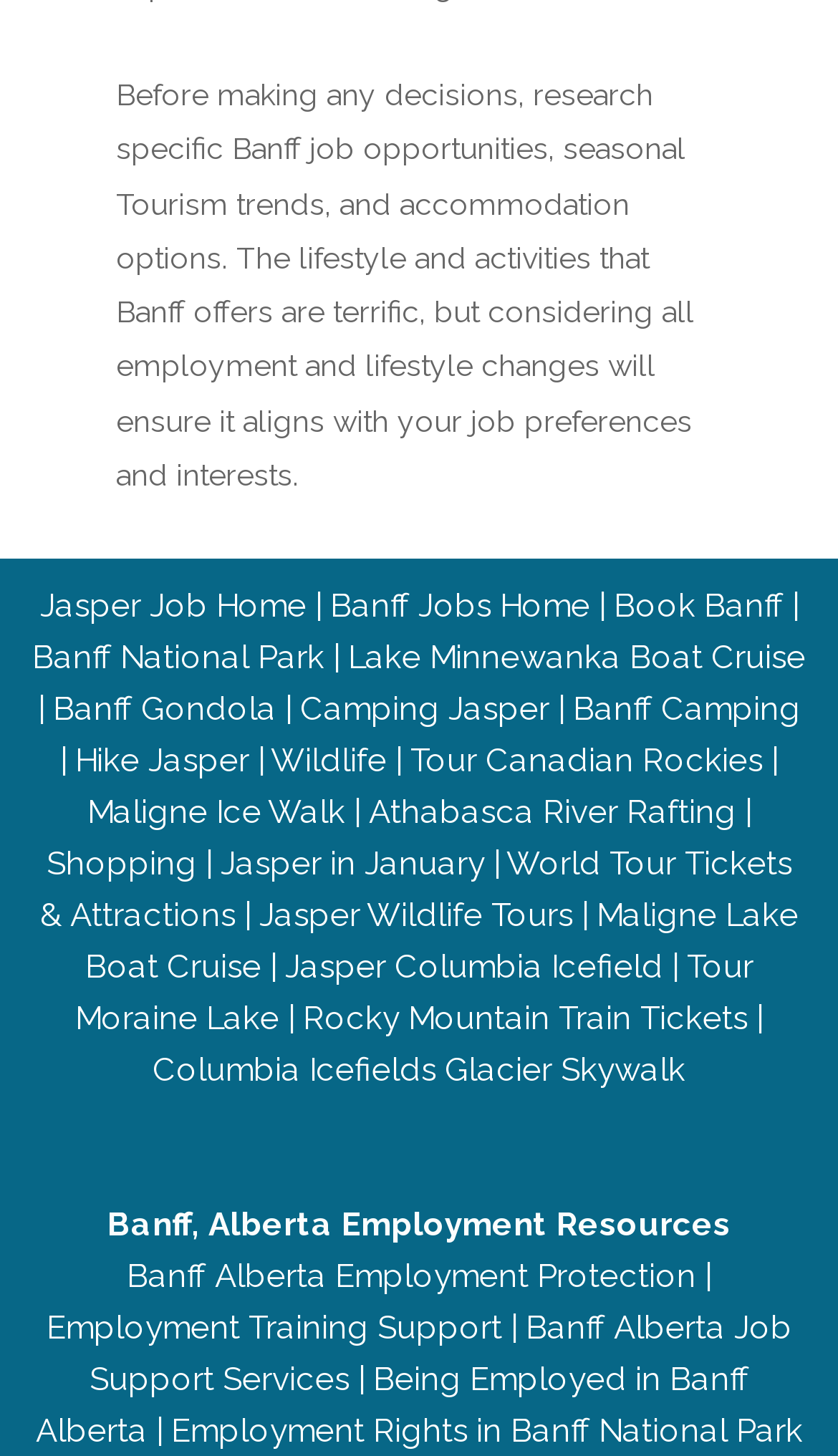Can you specify the bounding box coordinates for the region that should be clicked to fulfill this instruction: "Get Employment Training Support".

[0.055, 0.898, 0.599, 0.925]